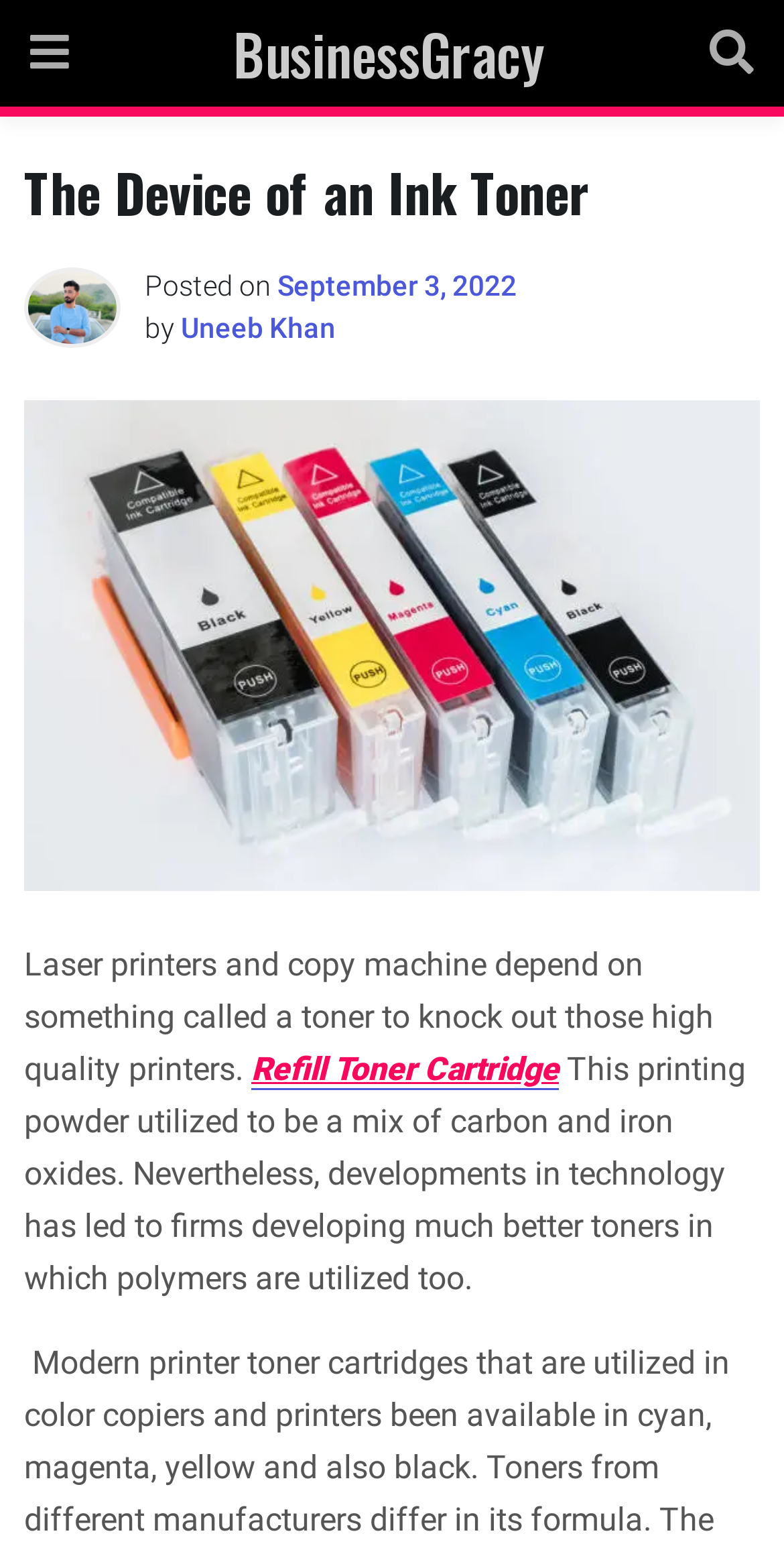Based on the element description BusinessGracy, identify the bounding box of the UI element in the given webpage screenshot. The coordinates should be in the format (top-left x, top-left y, bottom-right x, bottom-right y) and must be between 0 and 1.

[0.297, 0.008, 0.695, 0.061]